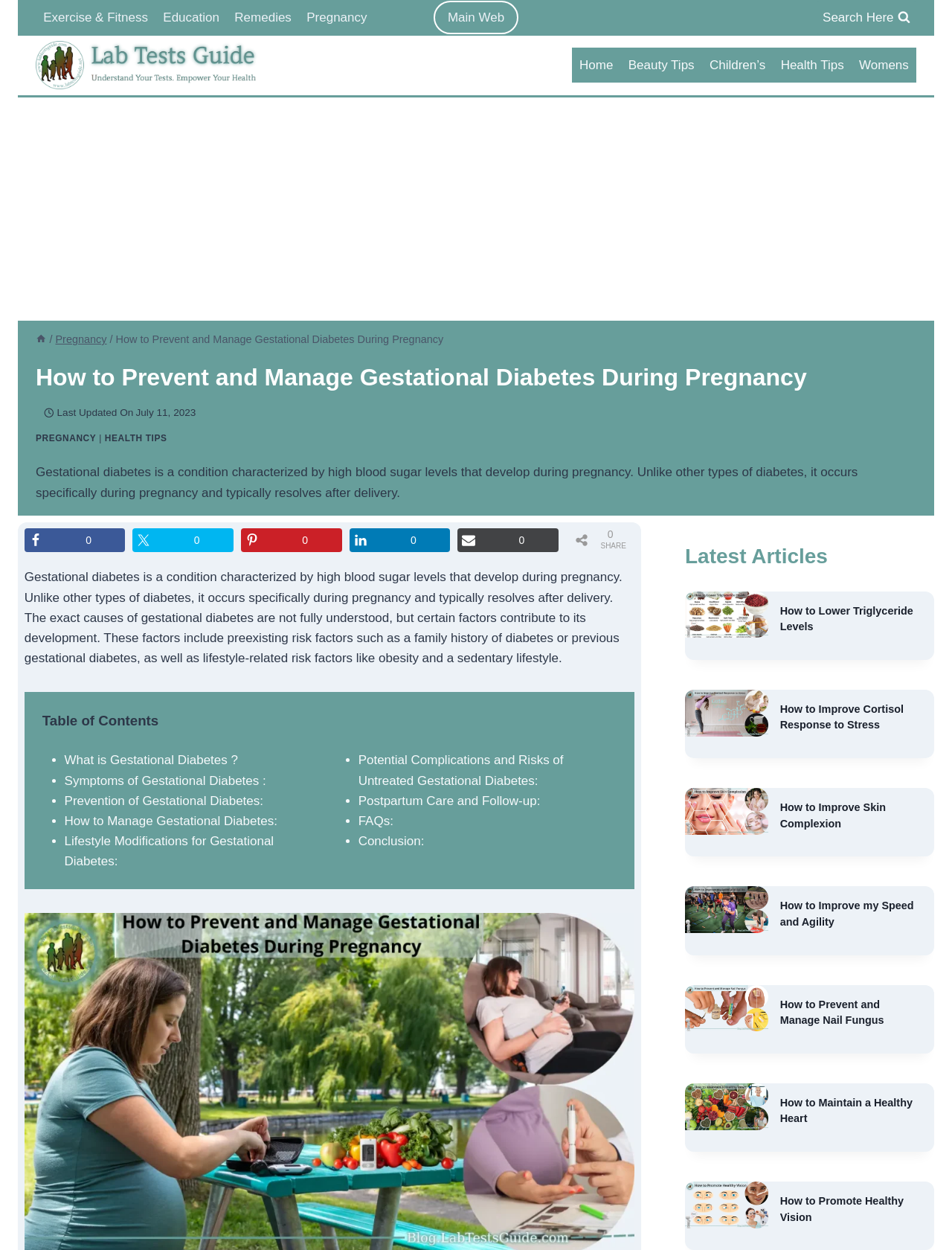Identify the bounding box coordinates for the UI element described as follows: Symptoms of Gestational Diabetes :. Use the format (top-left x, top-left y, bottom-right x, bottom-right y) and ensure all values are floating point numbers between 0 and 1.

[0.068, 0.619, 0.279, 0.63]